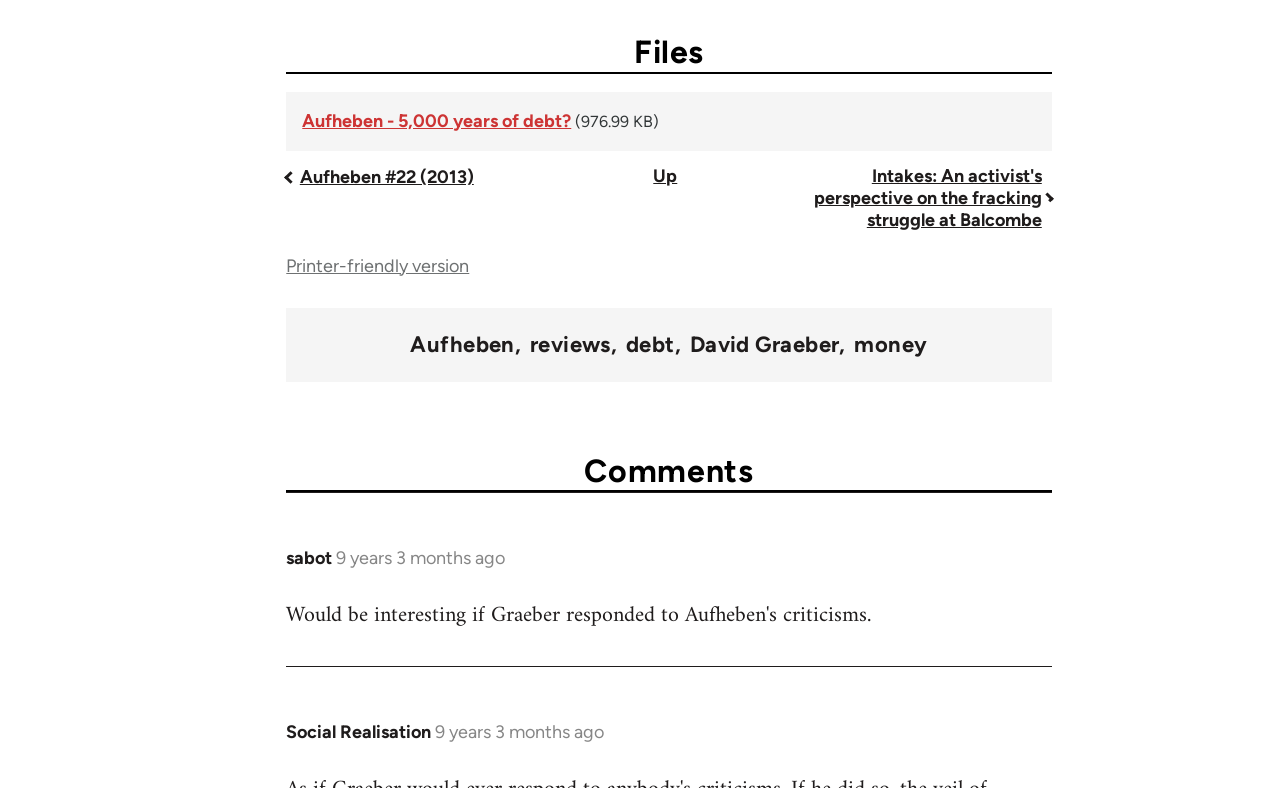Please provide the bounding box coordinate of the region that matches the element description: David Graeber. Coordinates should be in the format (top-left x, top-left y, bottom-right x, bottom-right y) and all values should be between 0 and 1.

[0.534, 0.337, 0.649, 0.37]